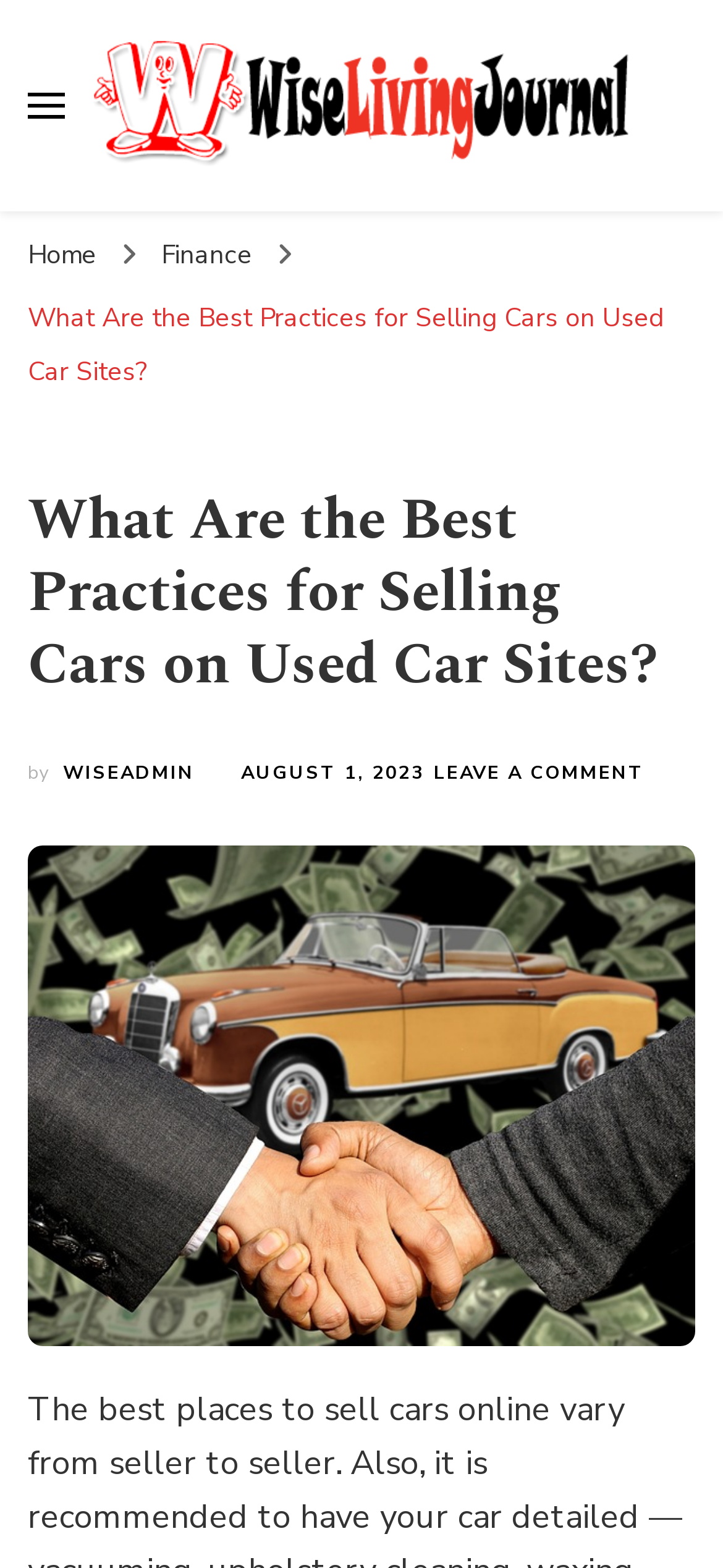Find and specify the bounding box coordinates that correspond to the clickable region for the instruction: "Toggle primary menu".

[0.038, 0.059, 0.09, 0.076]